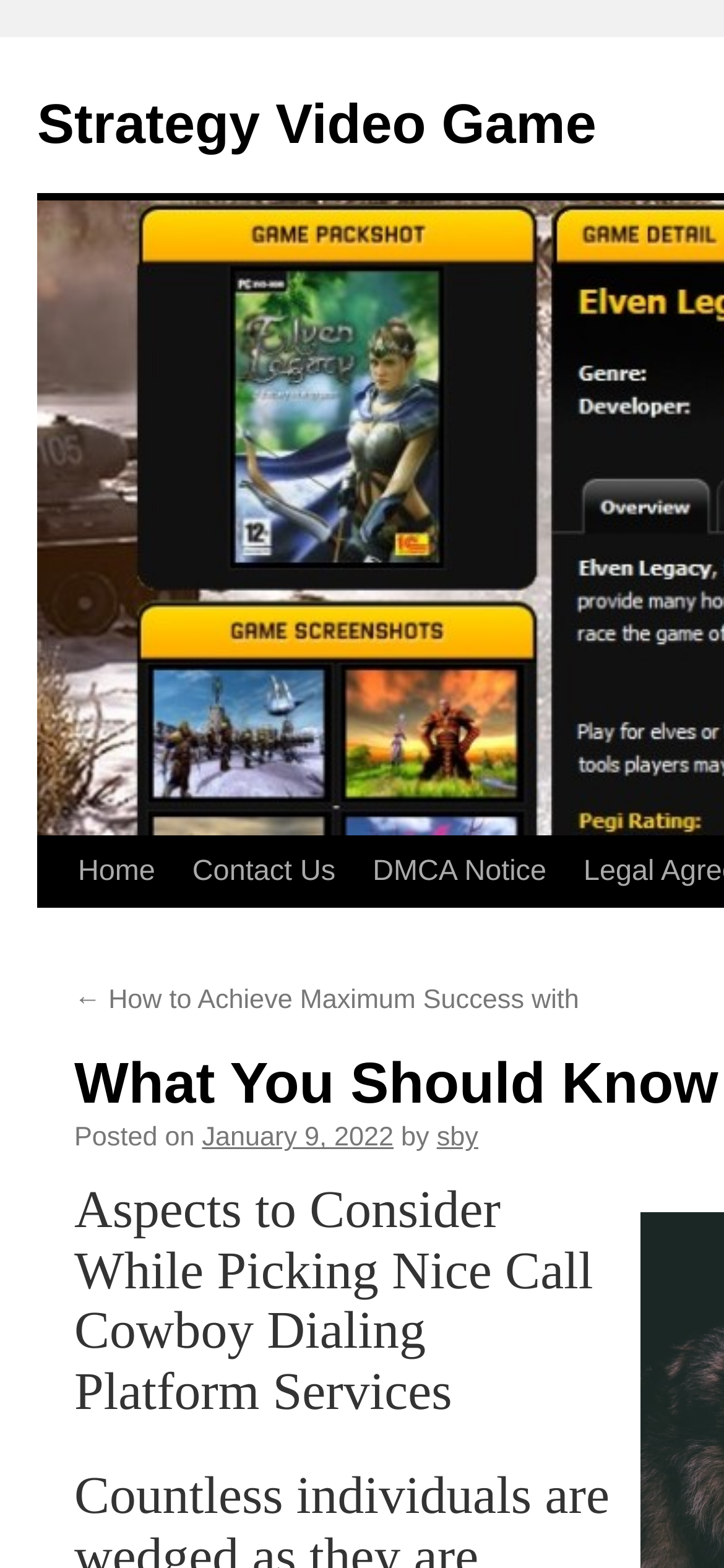Determine the bounding box coordinates of the clickable area required to perform the following instruction: "read previous article". The coordinates should be represented as four float numbers between 0 and 1: [left, top, right, bottom].

[0.103, 0.629, 0.8, 0.648]